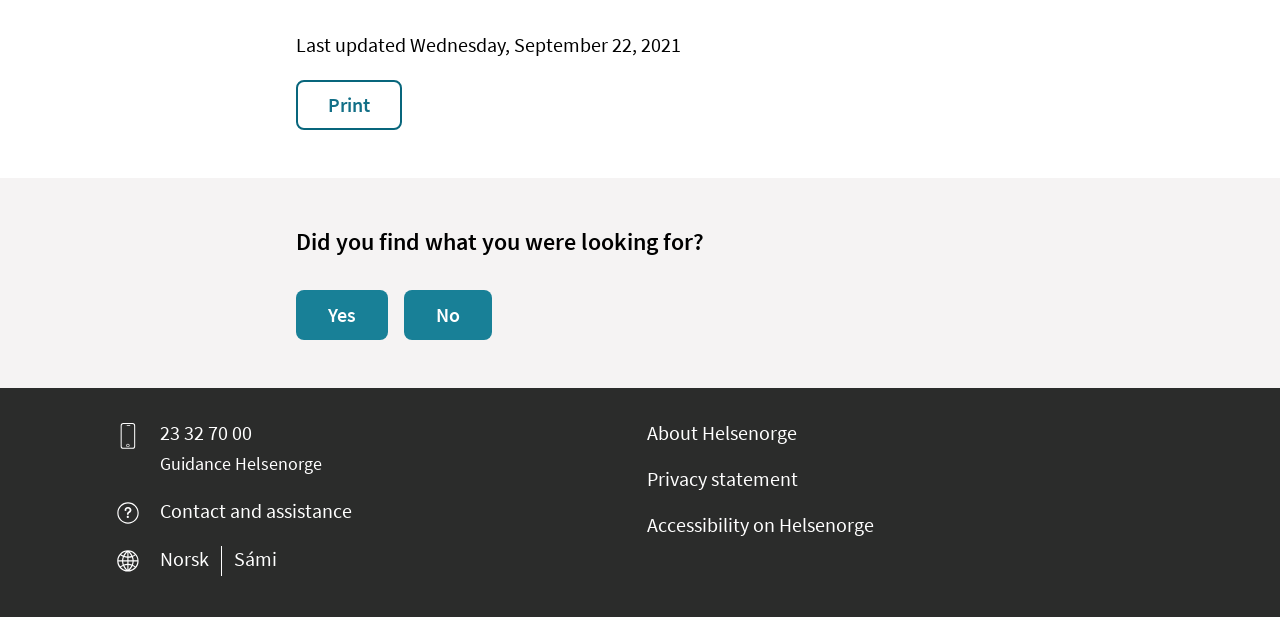Provide the bounding box coordinates for the specified HTML element described in this description: "Norsk". The coordinates should be four float numbers ranging from 0 to 1, in the format [left, top, right, bottom].

[0.125, 0.885, 0.163, 0.934]